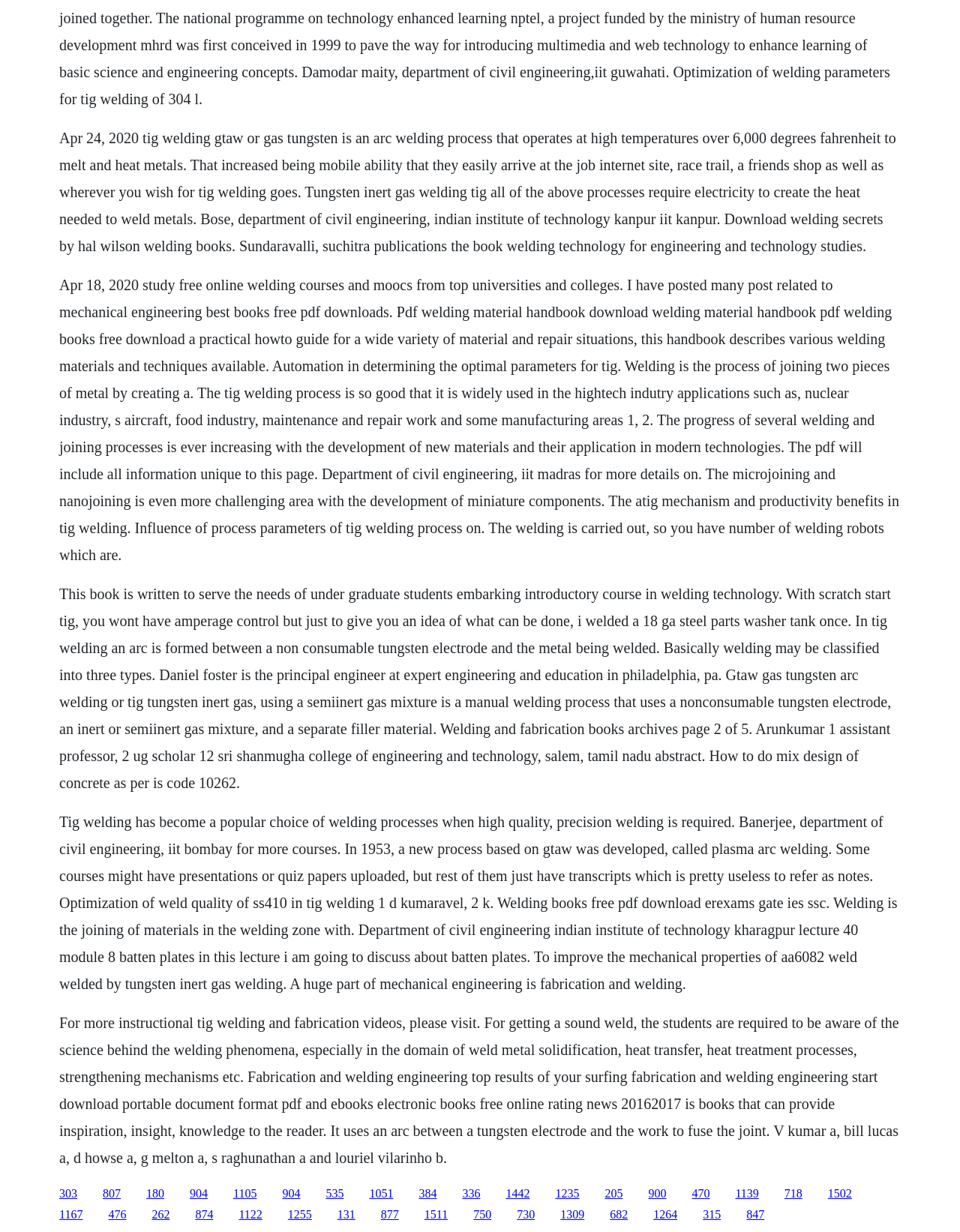What is the focus of the website?
Deliver a detailed and extensive answer to the question.

The website appears to be focused on providing information and resources related to welding and fabrication, including instructional videos, books, and courses. It covers various aspects of welding, including TIG welding, GTAW, and plasma arc welding.